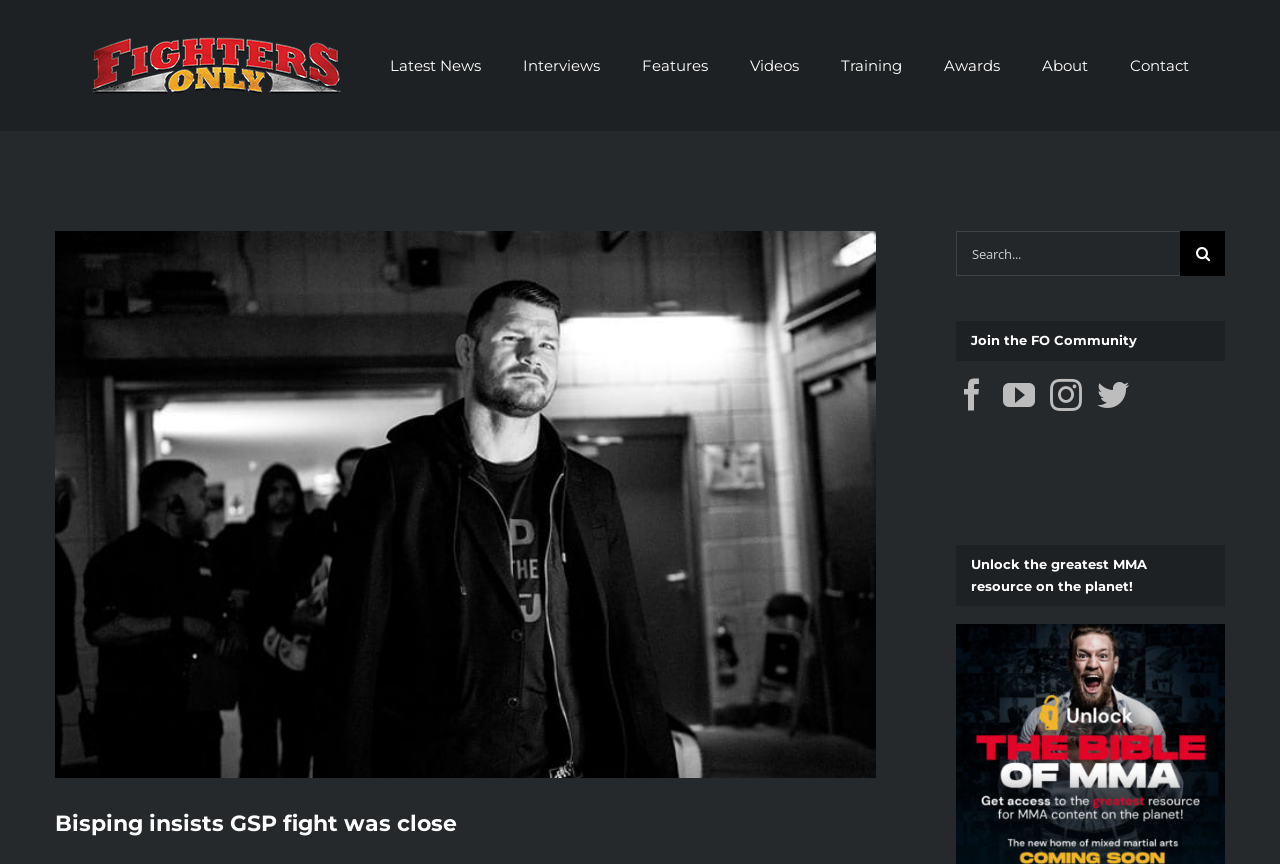Determine the bounding box coordinates of the UI element described by: "parent_node: photo by David Faurskov".

None